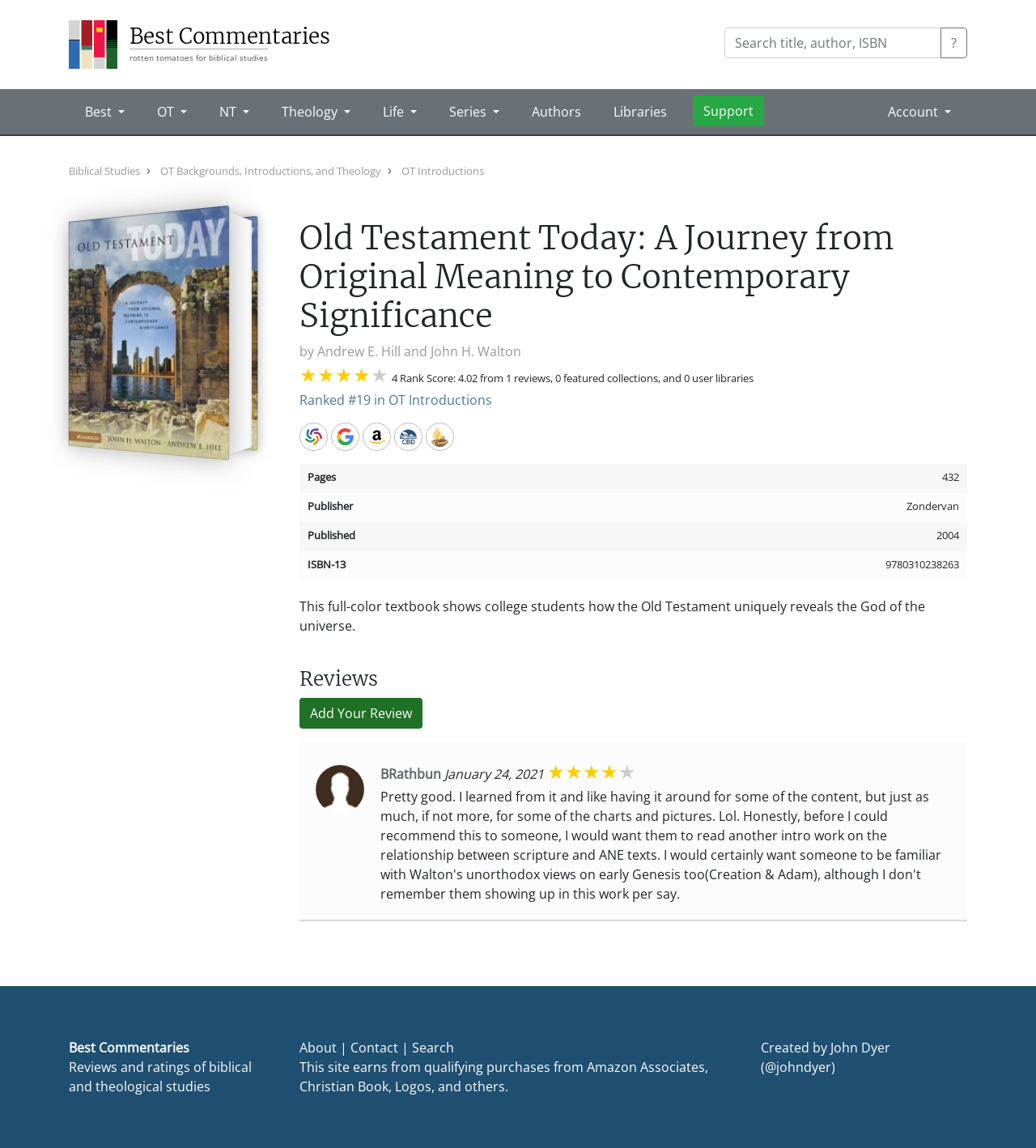What is the rating of this commentary?
Refer to the image and provide a one-word or short phrase answer.

4 out of 5